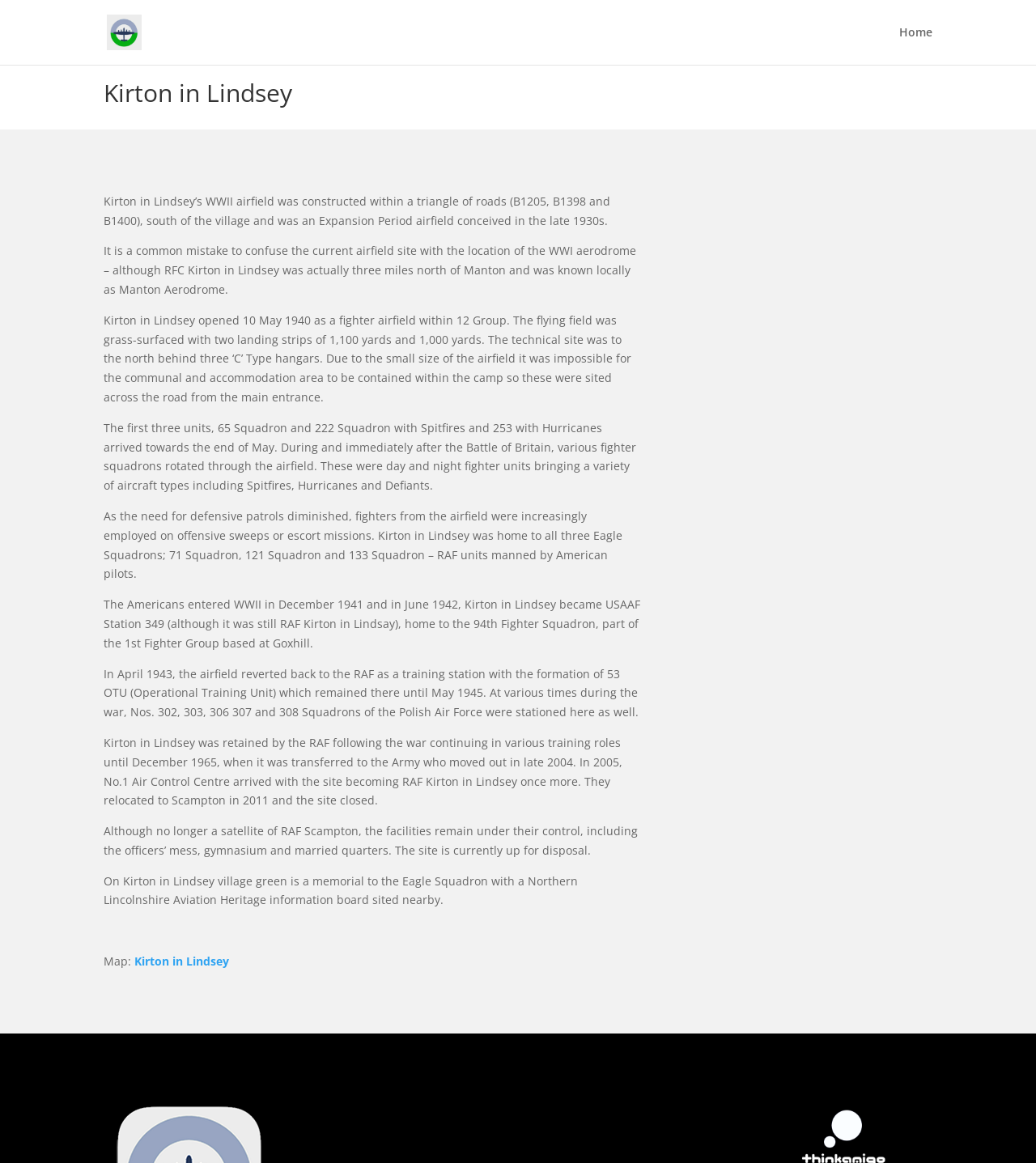What is located on Kirton in Lindsey village green?
Look at the image and respond with a one-word or short phrase answer.

A memorial to the Eagle Squadron